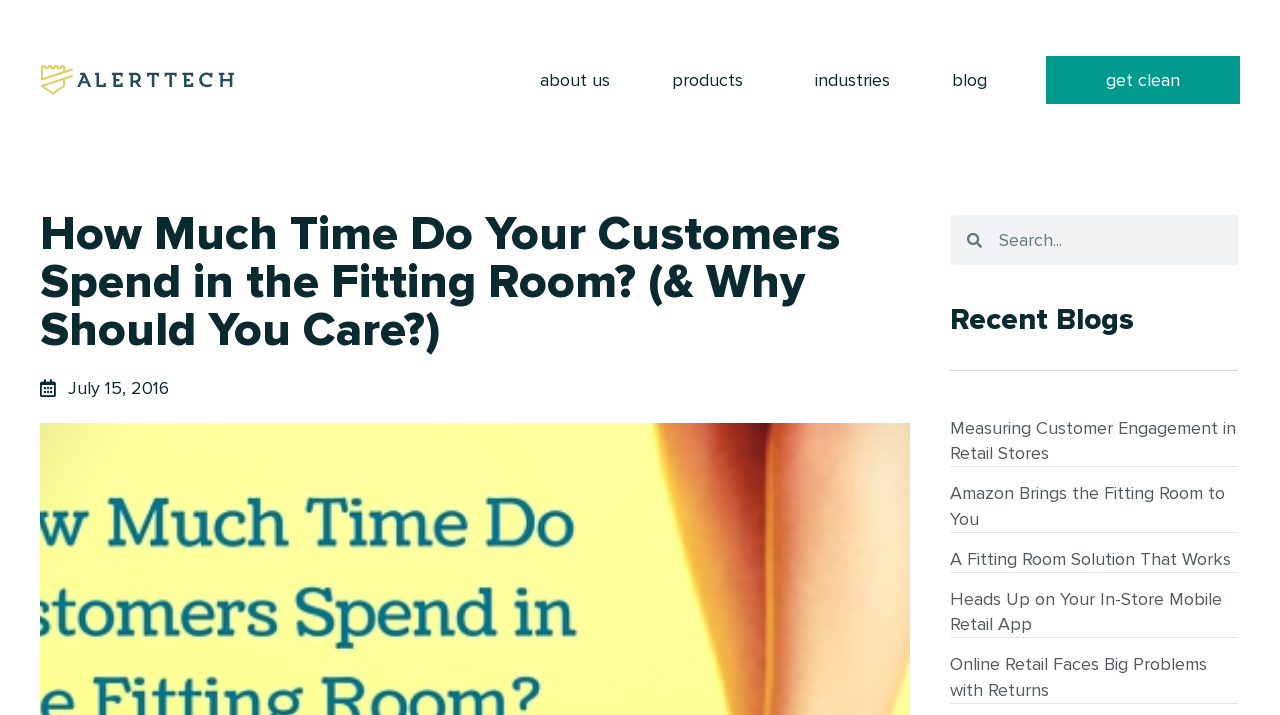Could you specify the bounding box coordinates for the clickable section to complete the following instruction: "Search for something"?

[0.767, 0.301, 0.967, 0.371]